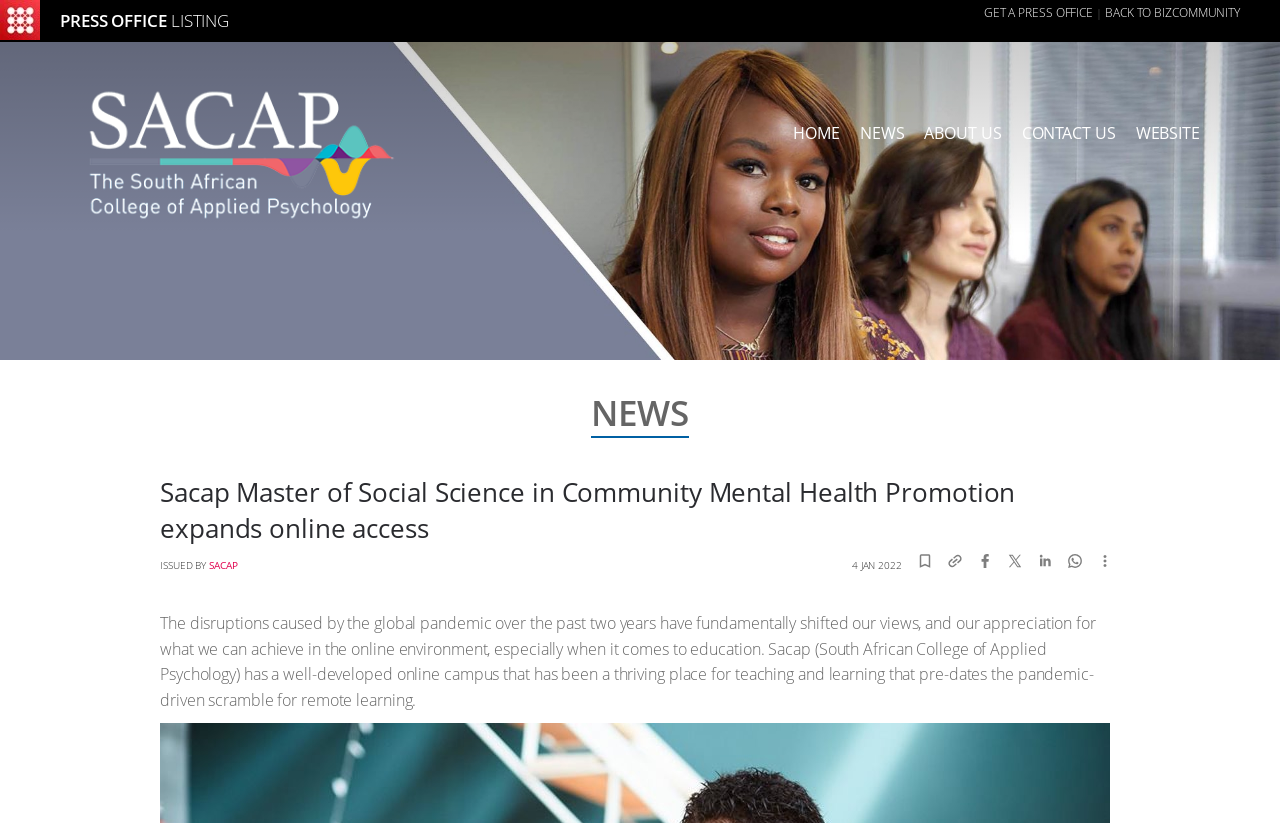Please locate the bounding box coordinates of the region I need to click to follow this instruction: "Read about Sacap Master of Social Science in Community Mental Health Promotion".

[0.125, 0.575, 0.875, 0.664]